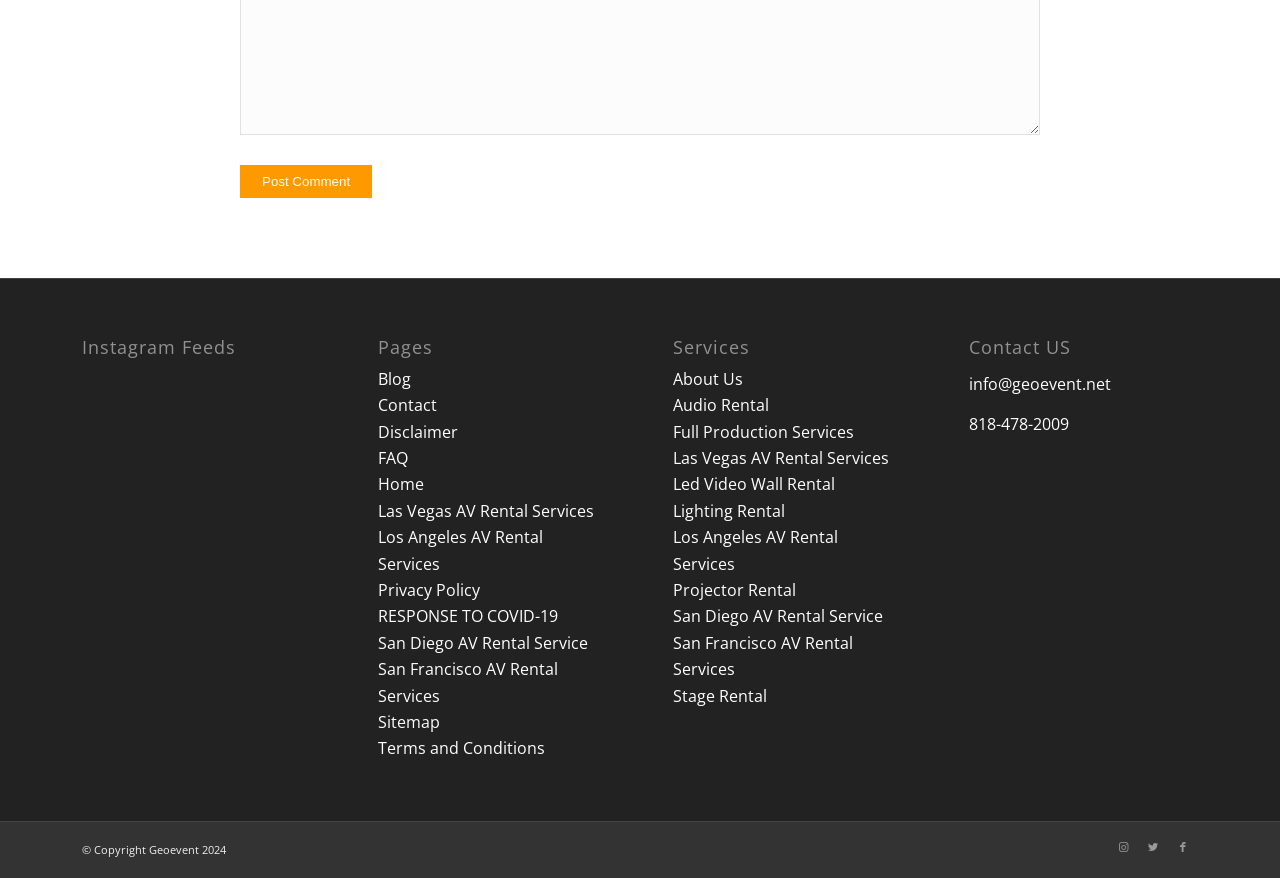Please indicate the bounding box coordinates of the element's region to be clicked to achieve the instruction: "Visit our 'Instagram Feeds'". Provide the coordinates as four float numbers between 0 and 1, i.e., [left, top, right, bottom].

[0.064, 0.386, 0.243, 0.408]